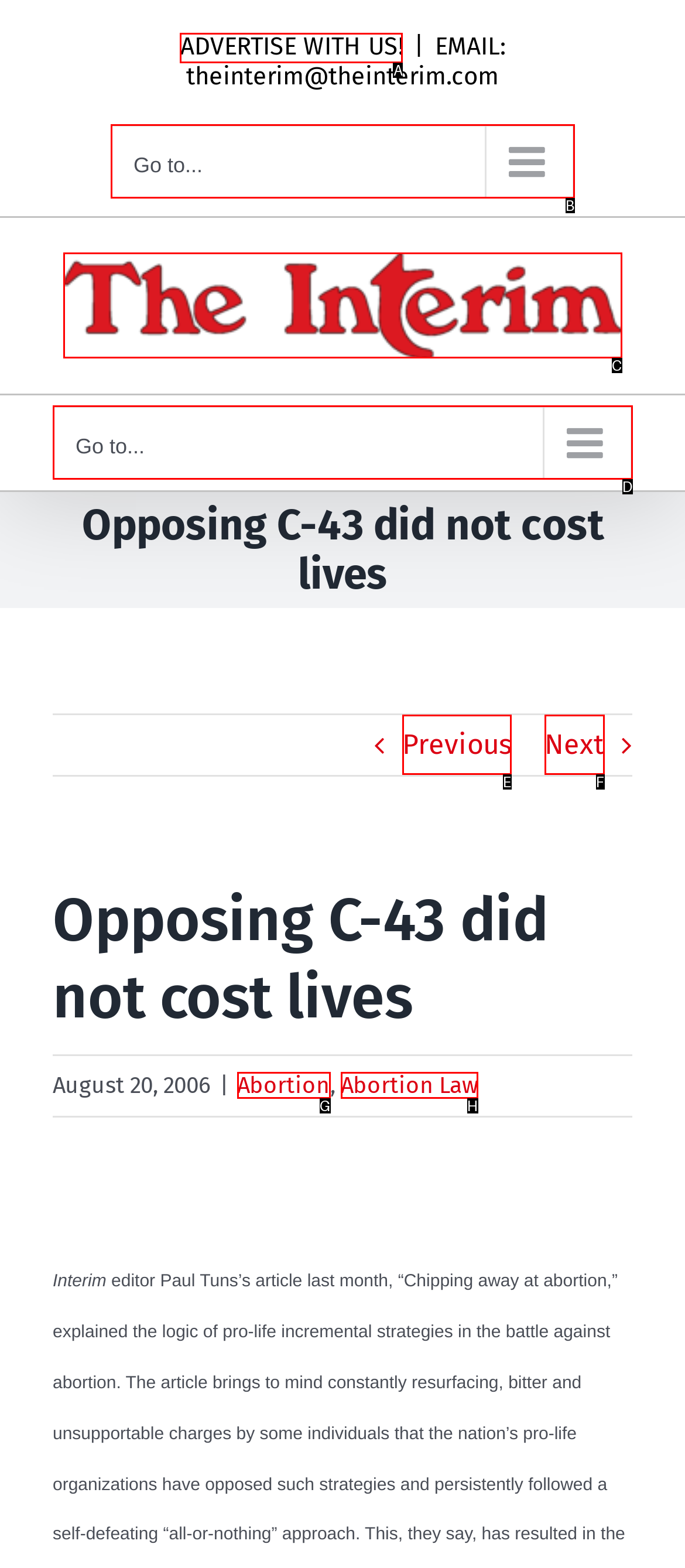Identify the appropriate choice to fulfill this task: Click on the 'ADVERTISE WITH US!' link
Respond with the letter corresponding to the correct option.

A